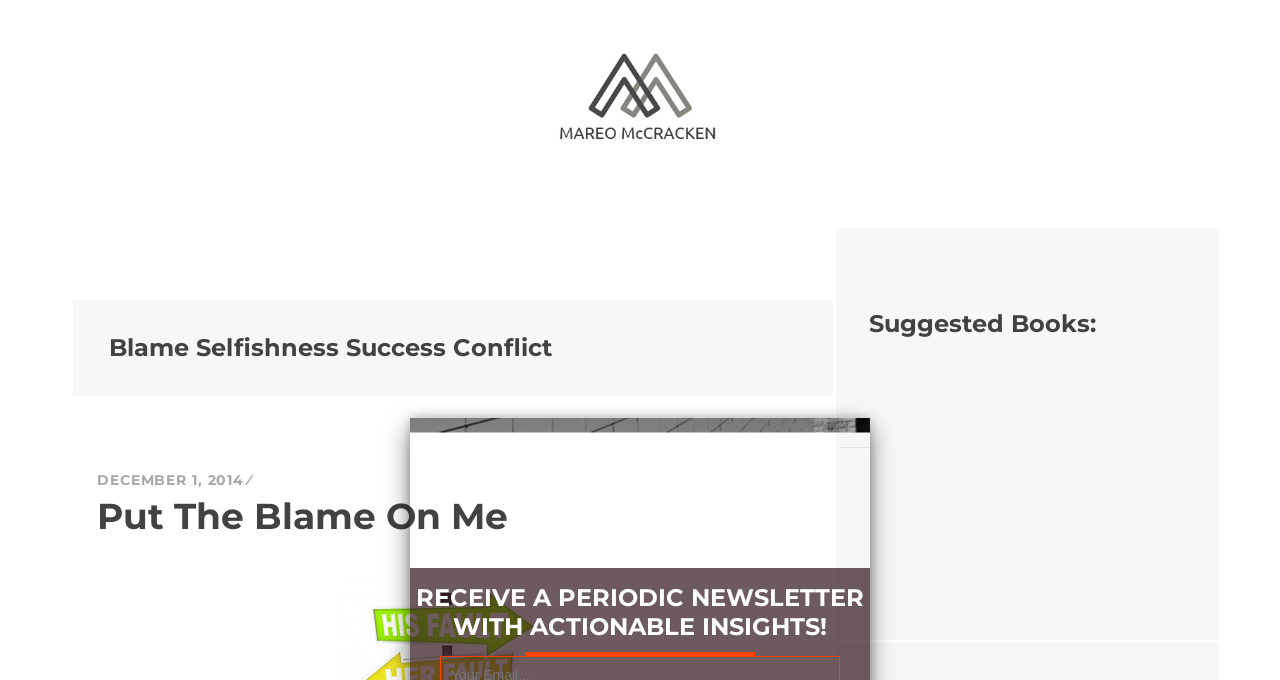Refer to the image and offer a detailed explanation in response to the question: What is suggested on the webpage?

The webpage suggests books, as indicated by the heading element 'Suggested Books:' which is a child of the root element.